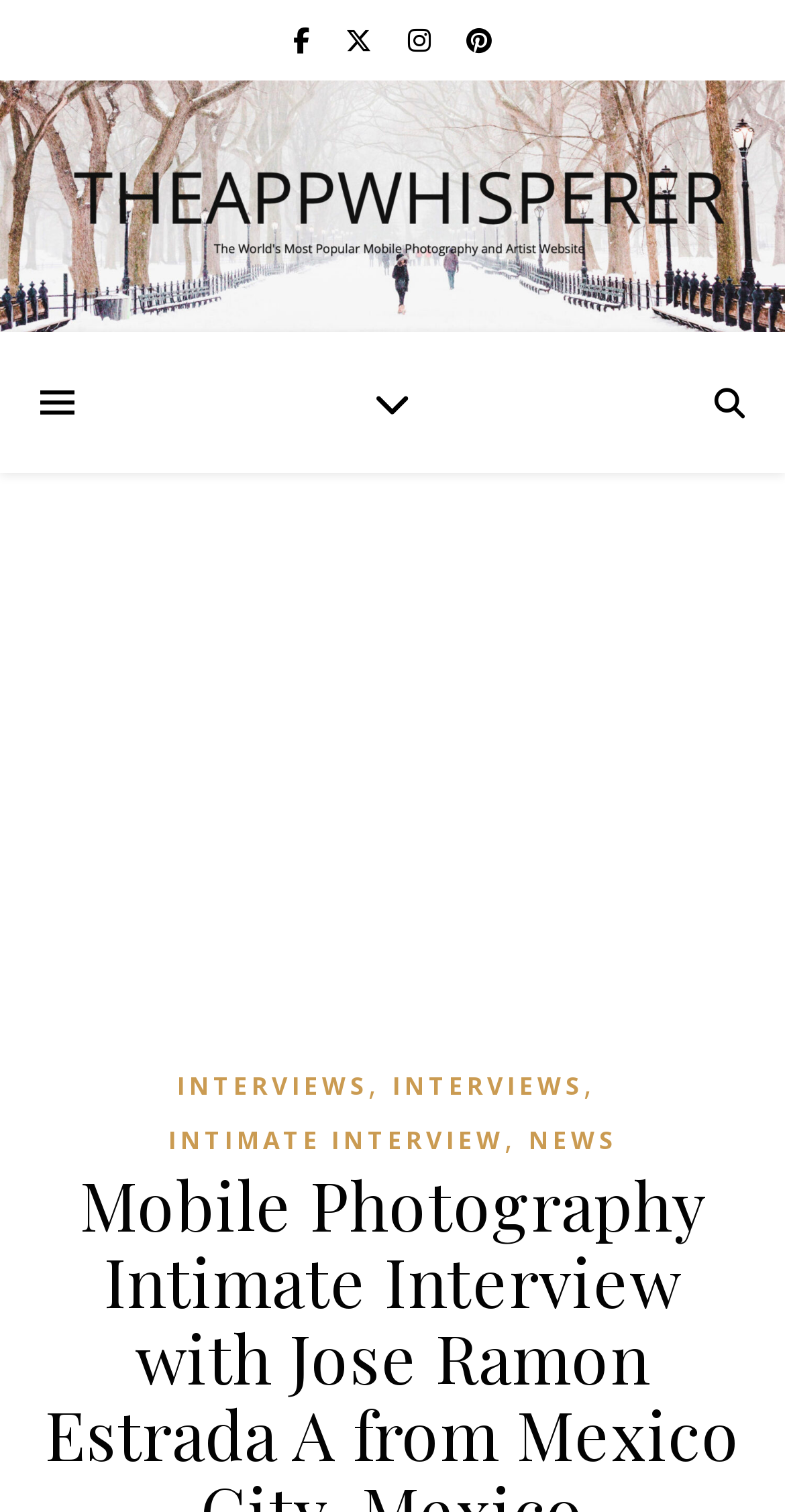How many links are there in the top row?
Answer the question with a single word or phrase derived from the image.

4